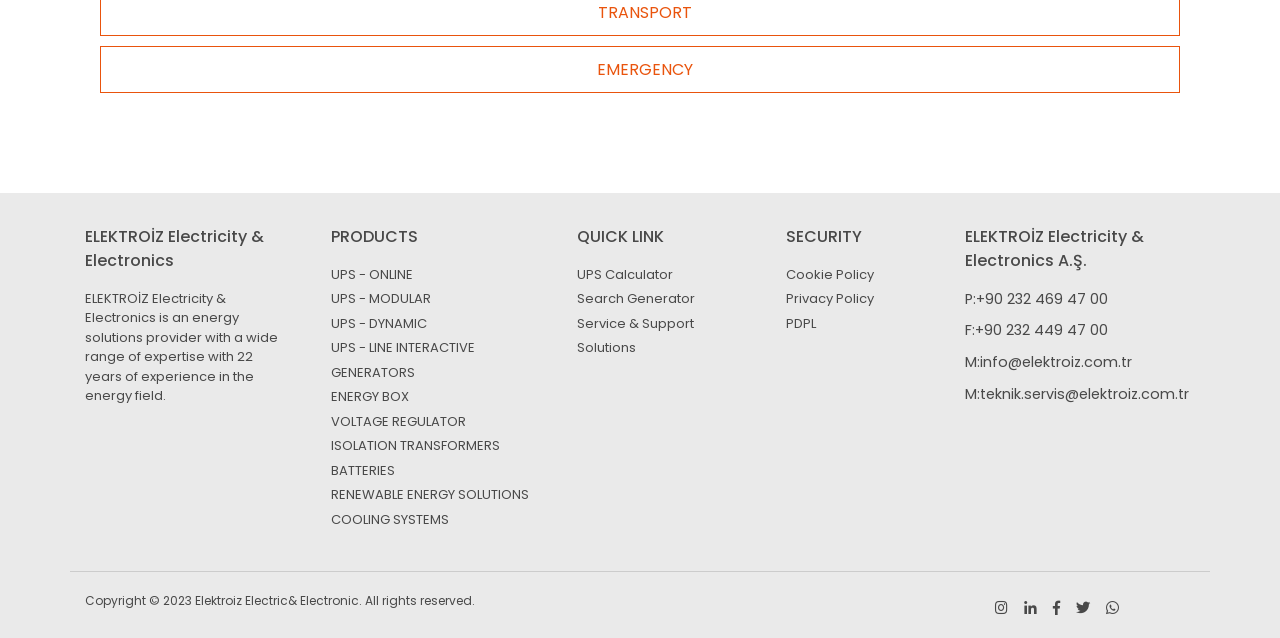Use one word or a short phrase to answer the question provided: 
What social media platforms does the company have?

Facebook, Twitter, Instagram, LinkedIn